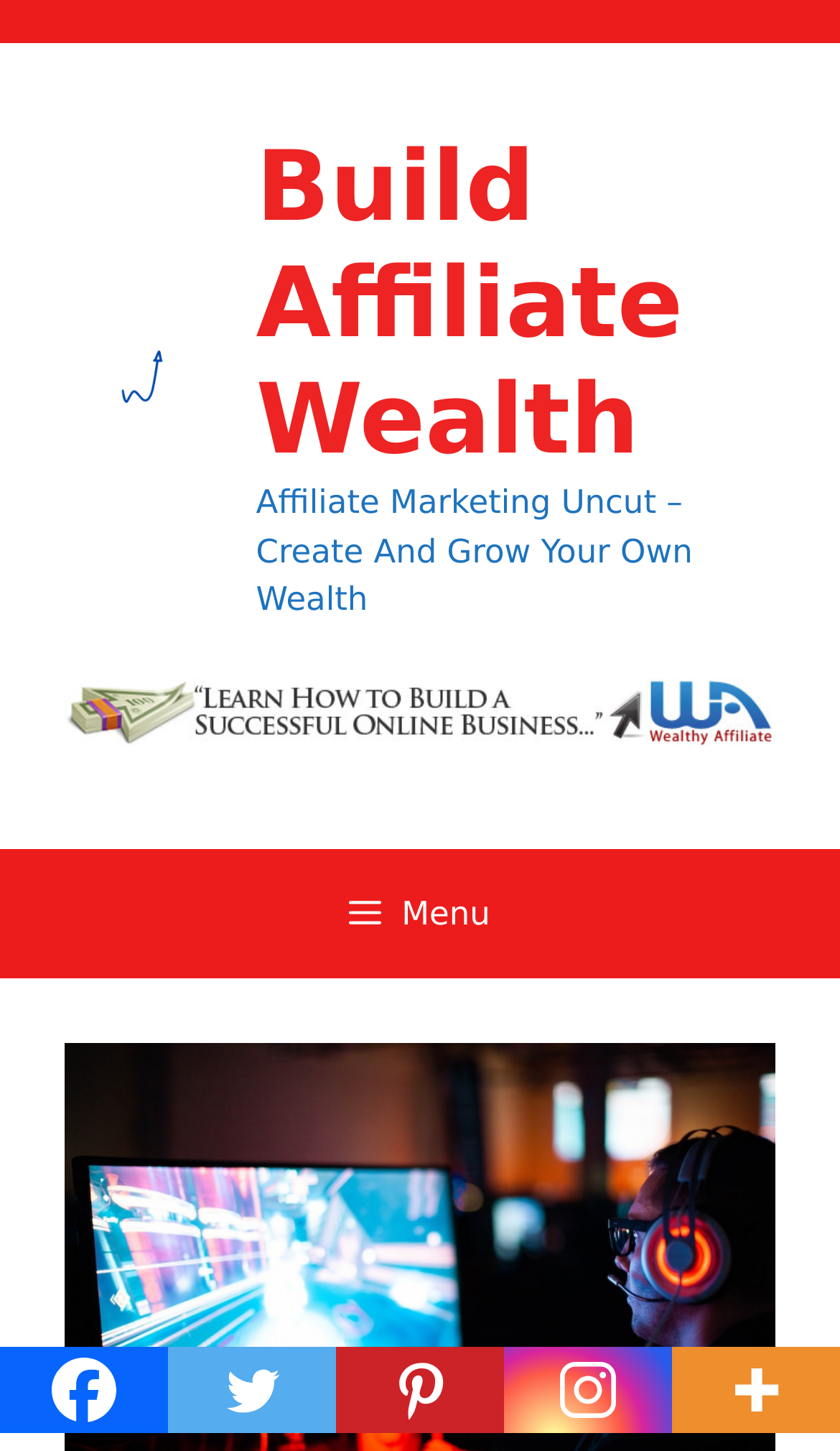Please identify the bounding box coordinates of the clickable element to fulfill the following instruction: "Click the More link". The coordinates should be four float numbers between 0 and 1, i.e., [left, top, right, bottom].

[0.8, 0.928, 1.0, 0.988]